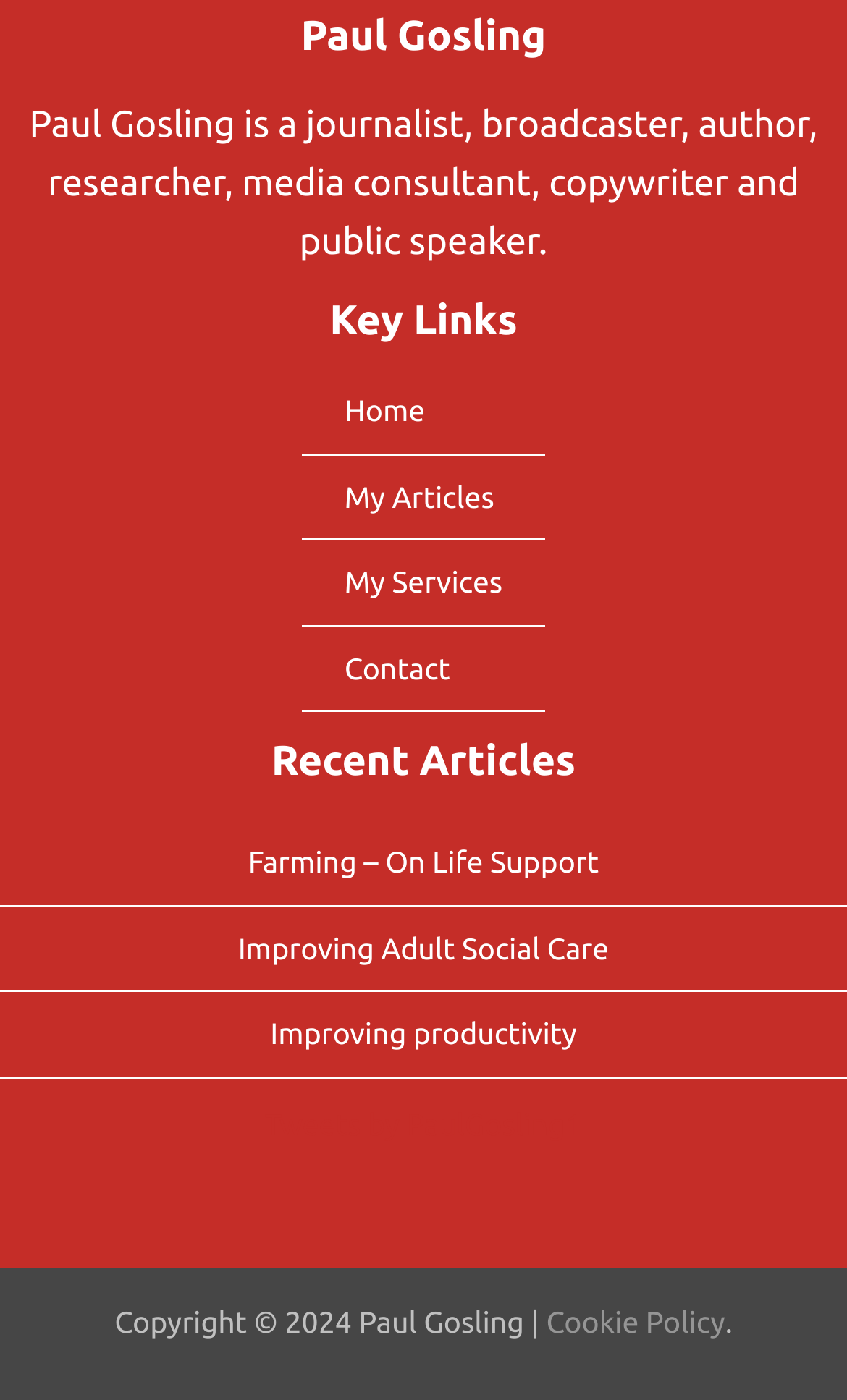Kindly determine the bounding box coordinates for the area that needs to be clicked to execute this instruction: "check tweets by PaulGosling1".

[0.313, 0.79, 0.687, 0.815]